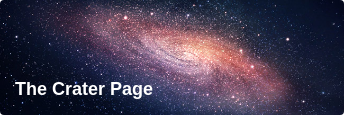Utilize the information from the image to answer the question in detail:
What is the subject of the image titled 'The Crater Page'?

The caption describes the image as showcasing a vibrant galaxy surrounded by a multitude of stars, indicating that the primary subject of the image is a celestial scene featuring a galaxy and stars.